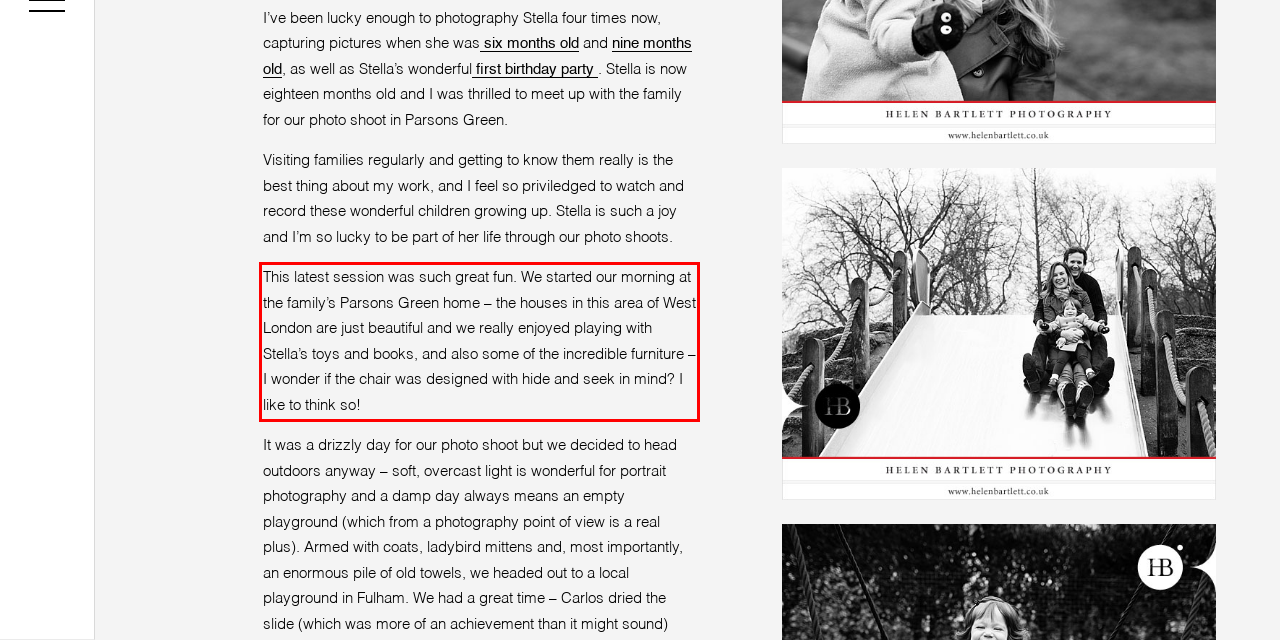You have a webpage screenshot with a red rectangle surrounding a UI element. Extract the text content from within this red bounding box.

This latest session was such great fun. We started our morning at the family’s Parsons Green home – the houses in this area of West London are just beautiful and we really enjoyed playing with Stella’s toys and books, and also some of the incredible furniture – I wonder if the chair was designed with hide and seek in mind? I like to think so!